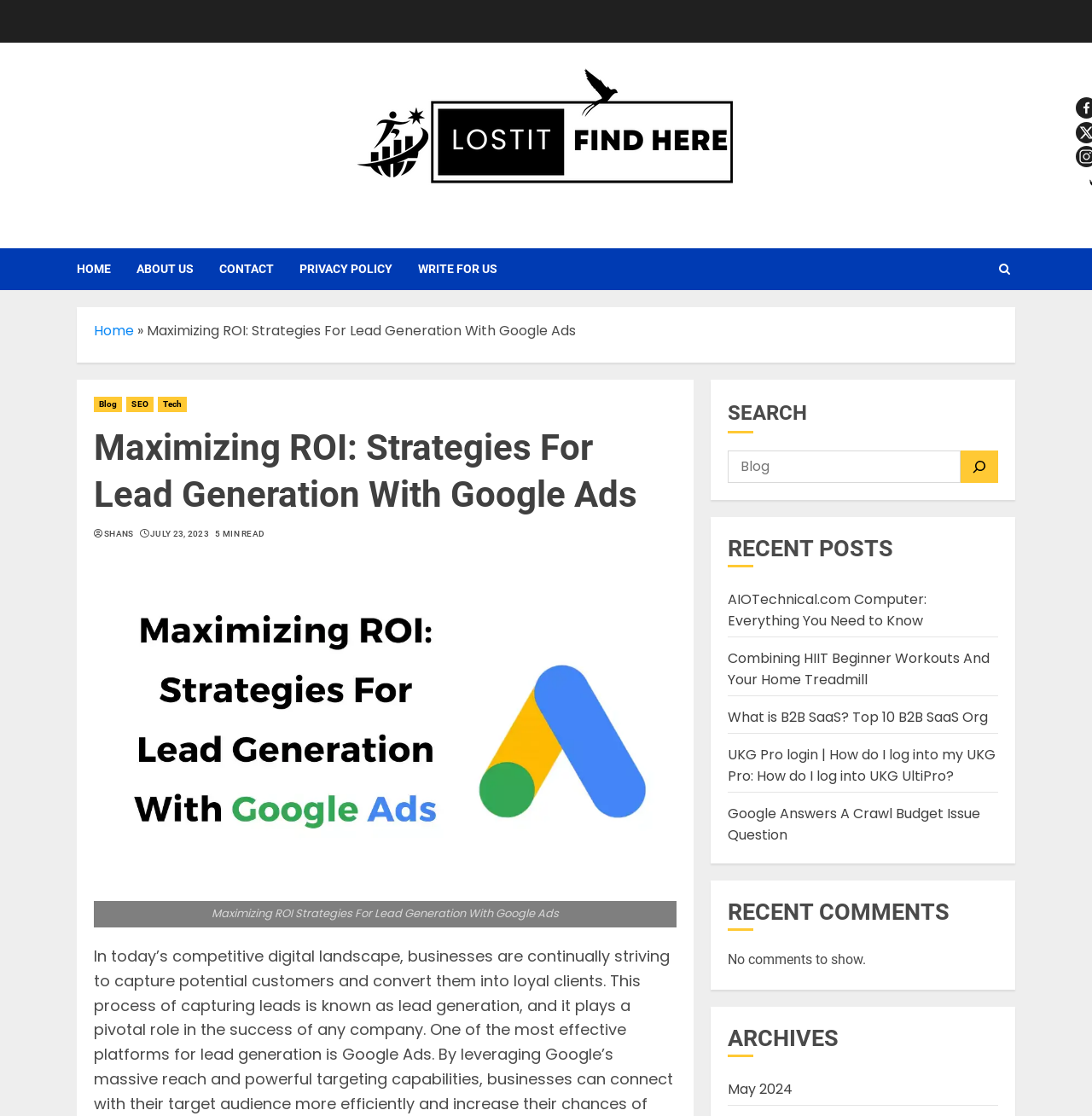Please provide a short answer using a single word or phrase for the question:
How many minutes does it take to read the current article?

5 MIN